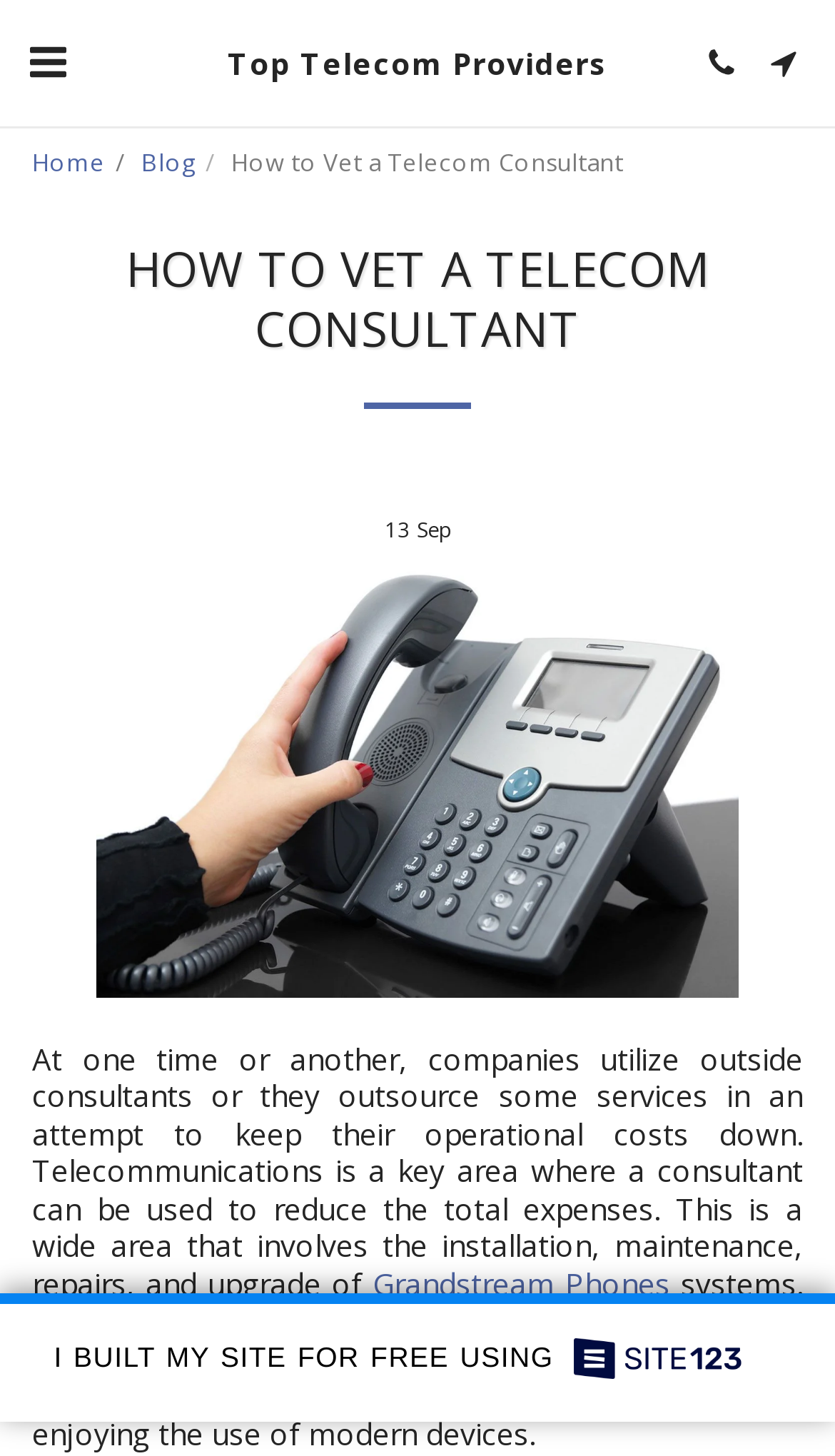Generate the text content of the main heading of the webpage.

HOW TO VET A TELECOM CONSULTANT